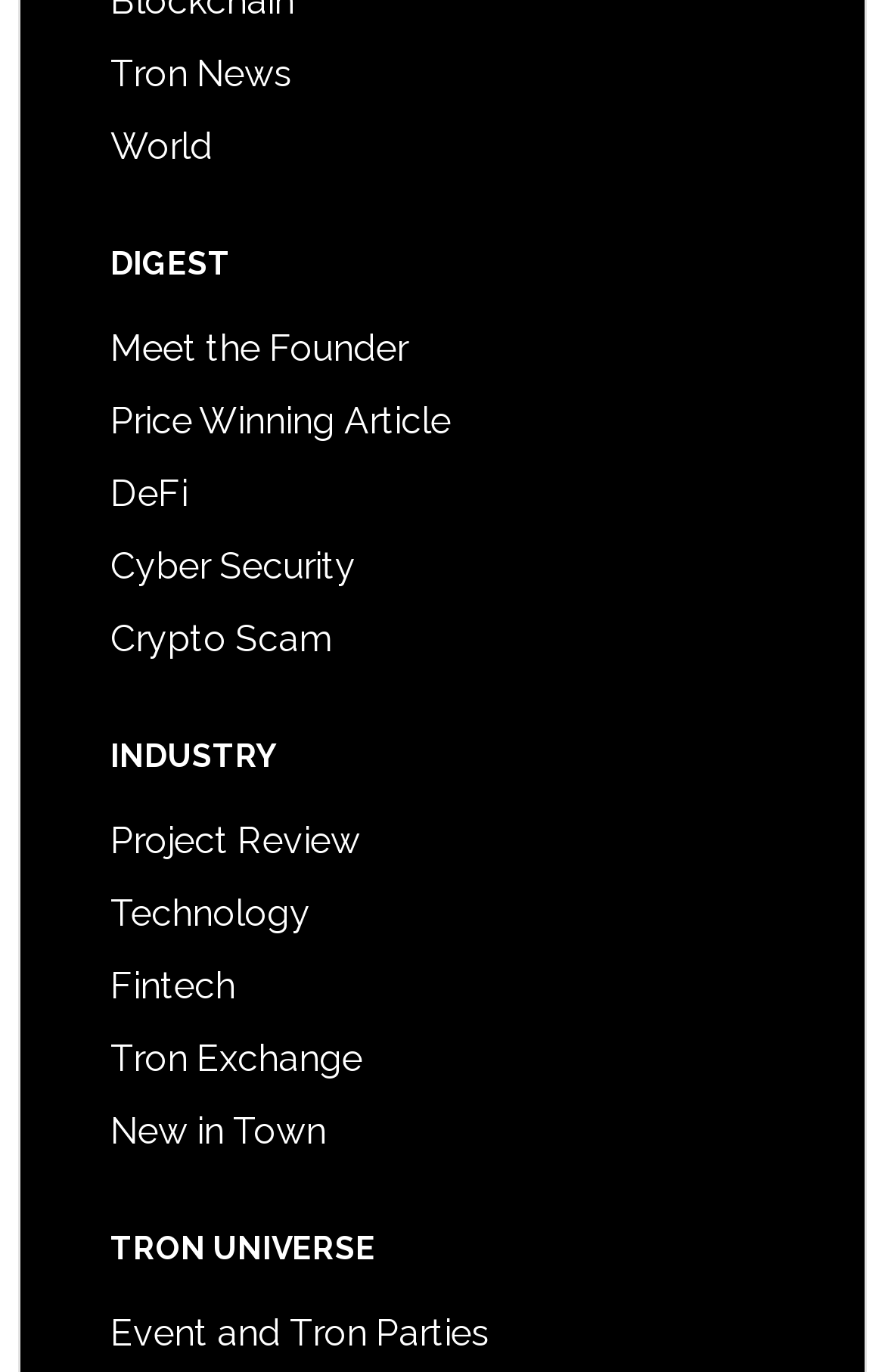Provide a one-word or short-phrase answer to the question:
What is the second link under 'DIGEST'?

World